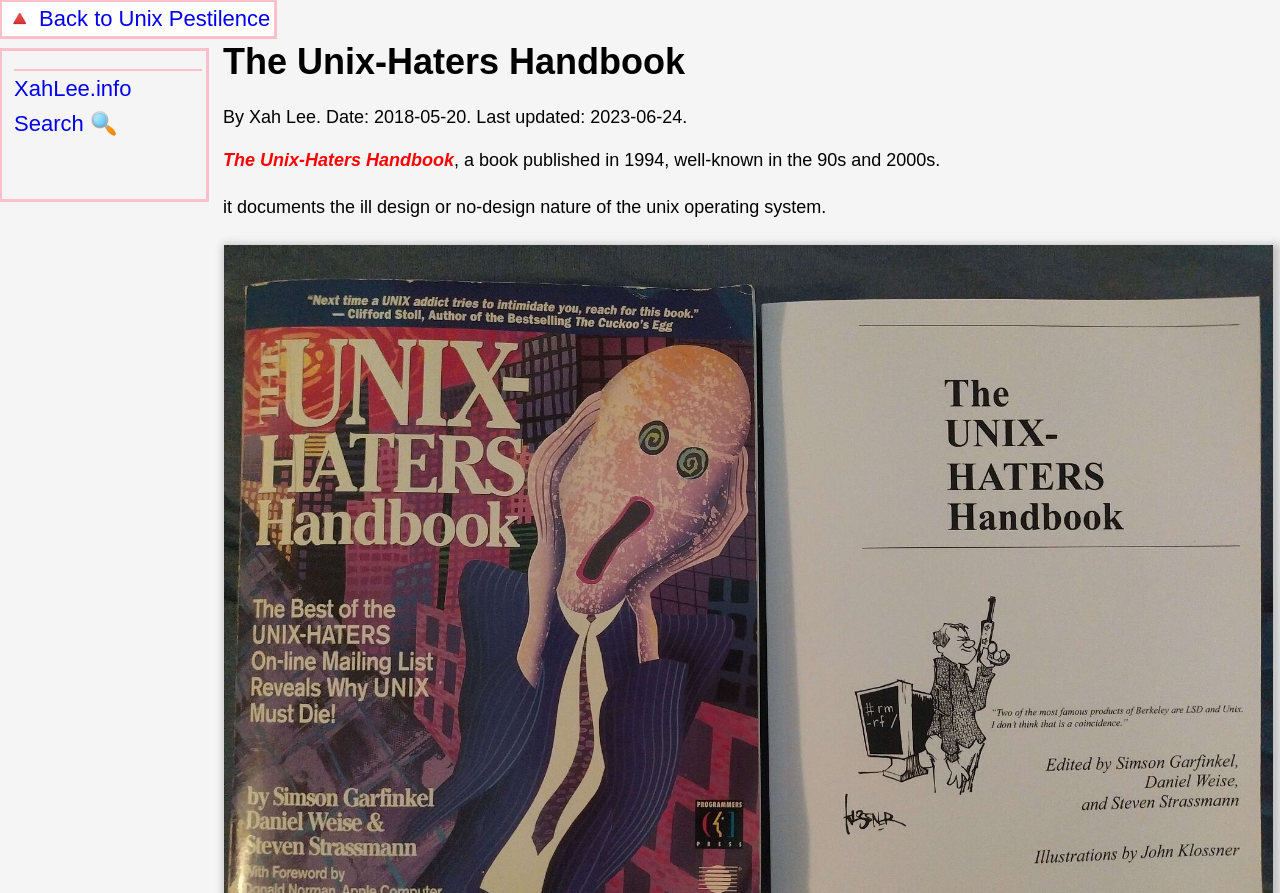Using the format (top-left x, top-left y, bottom-right x, bottom-right y), and given the element description, identify the bounding box coordinates within the screenshot: Unix Pestilence

[0.002, 0.002, 0.214, 0.04]